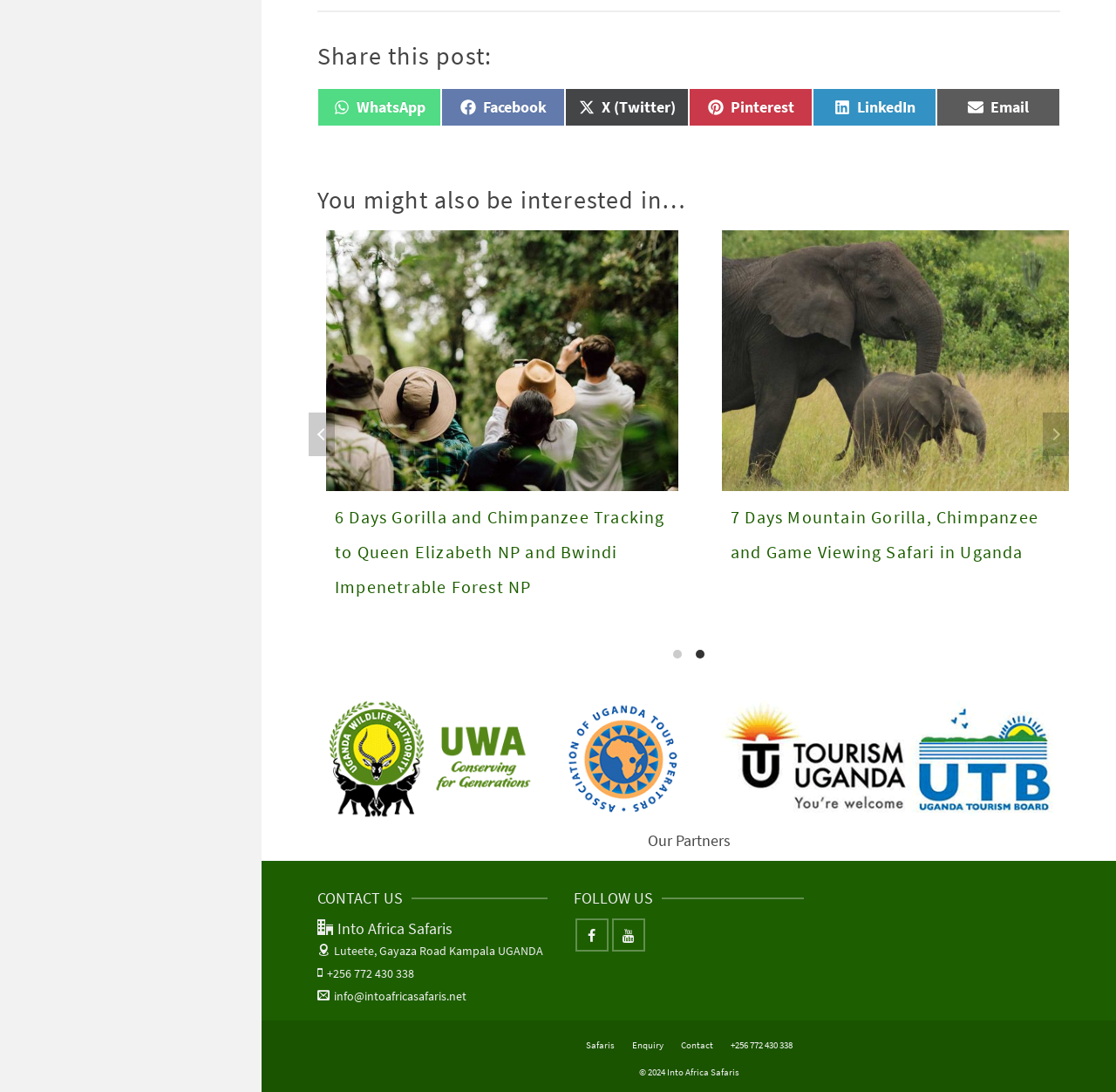Locate the bounding box coordinates of the clickable region to complete the following instruction: "Contact us through email."

[0.284, 0.905, 0.418, 0.919]